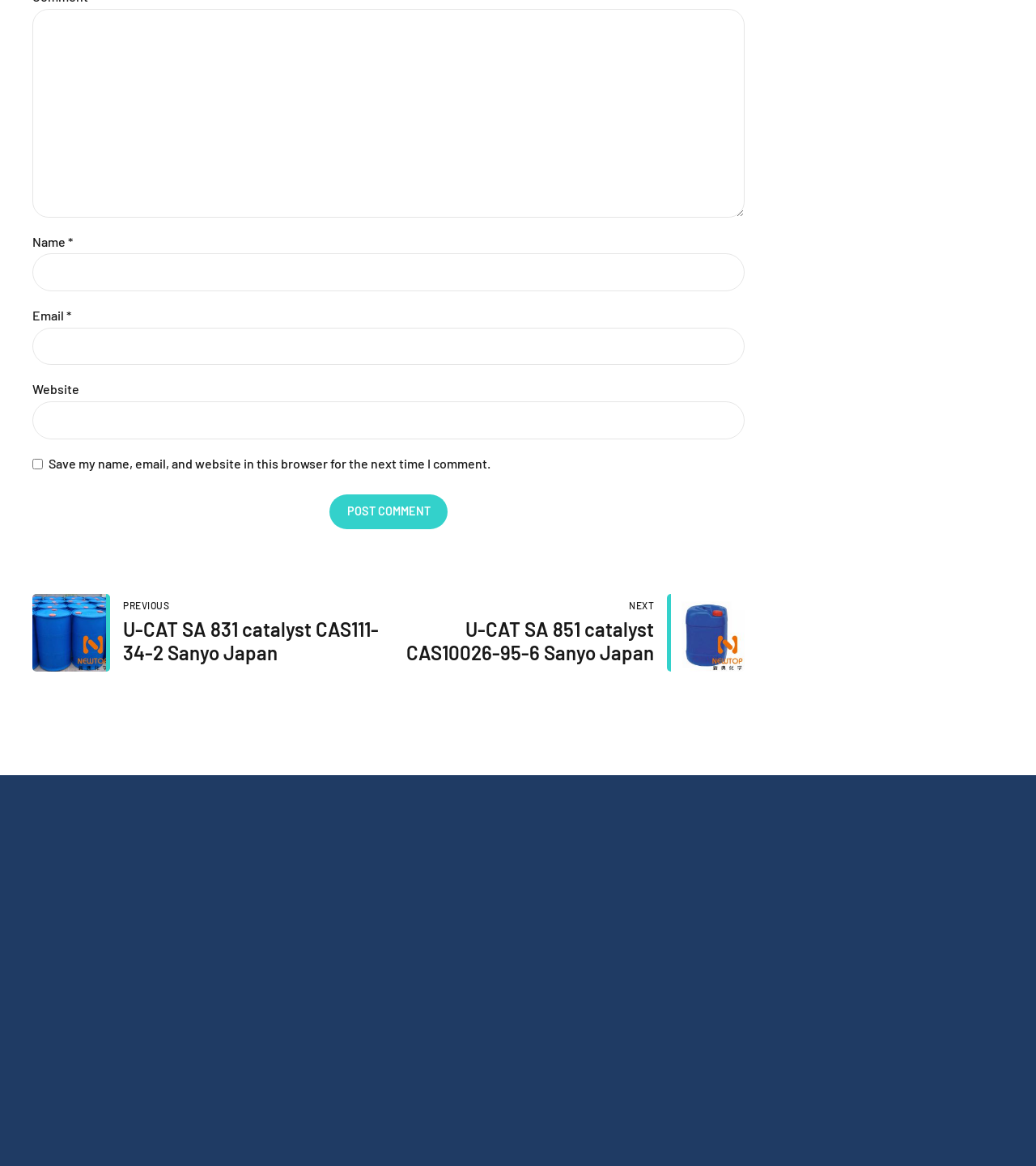Calculate the bounding box coordinates for the UI element based on the following description: "About Us". Ensure the coordinates are four float numbers between 0 and 1, i.e., [left, top, right, bottom].

[0.273, 0.844, 0.318, 0.856]